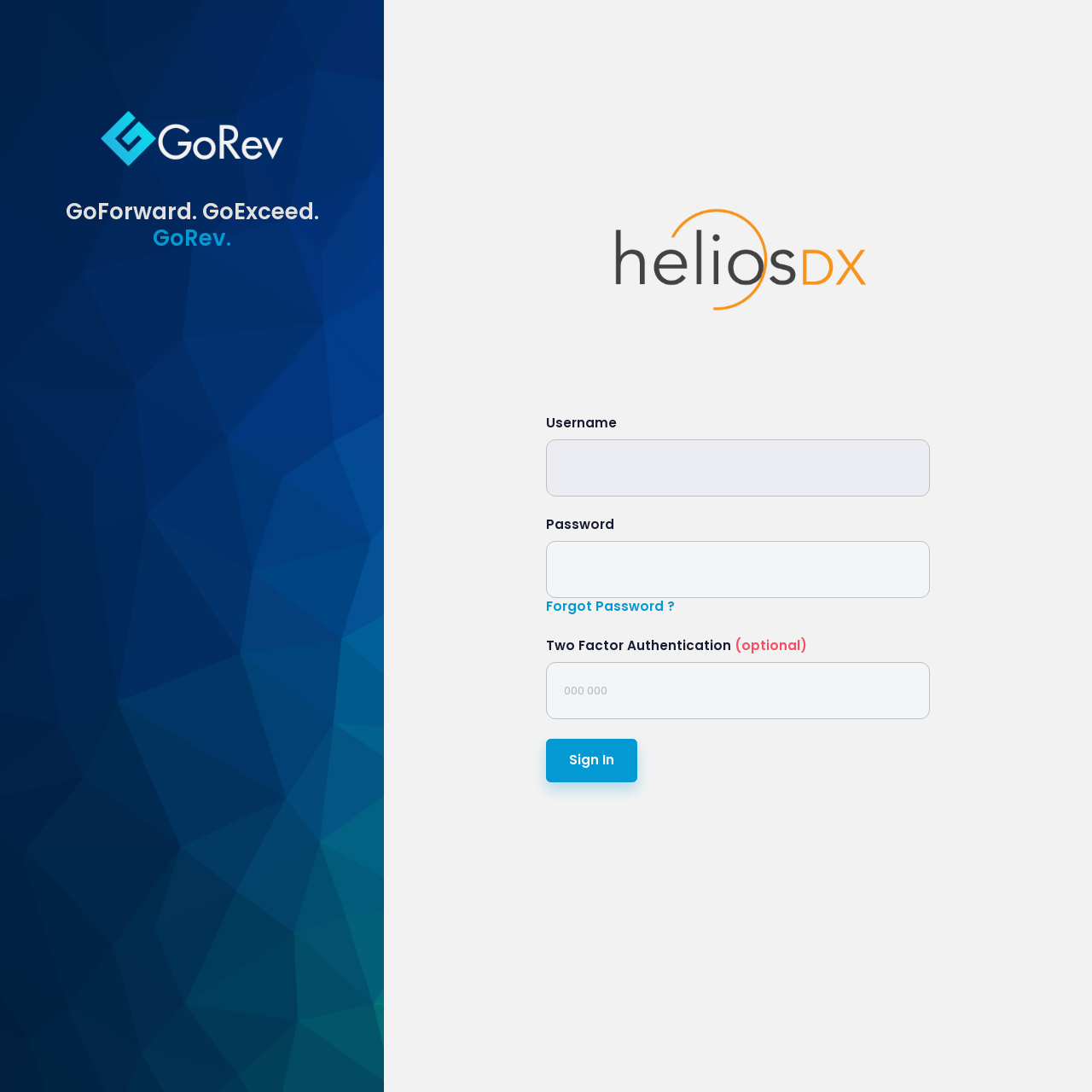Please find the bounding box coordinates (top-left x, top-left y, bottom-right x, bottom-right y) in the screenshot for the UI element described as follows: About Us

None